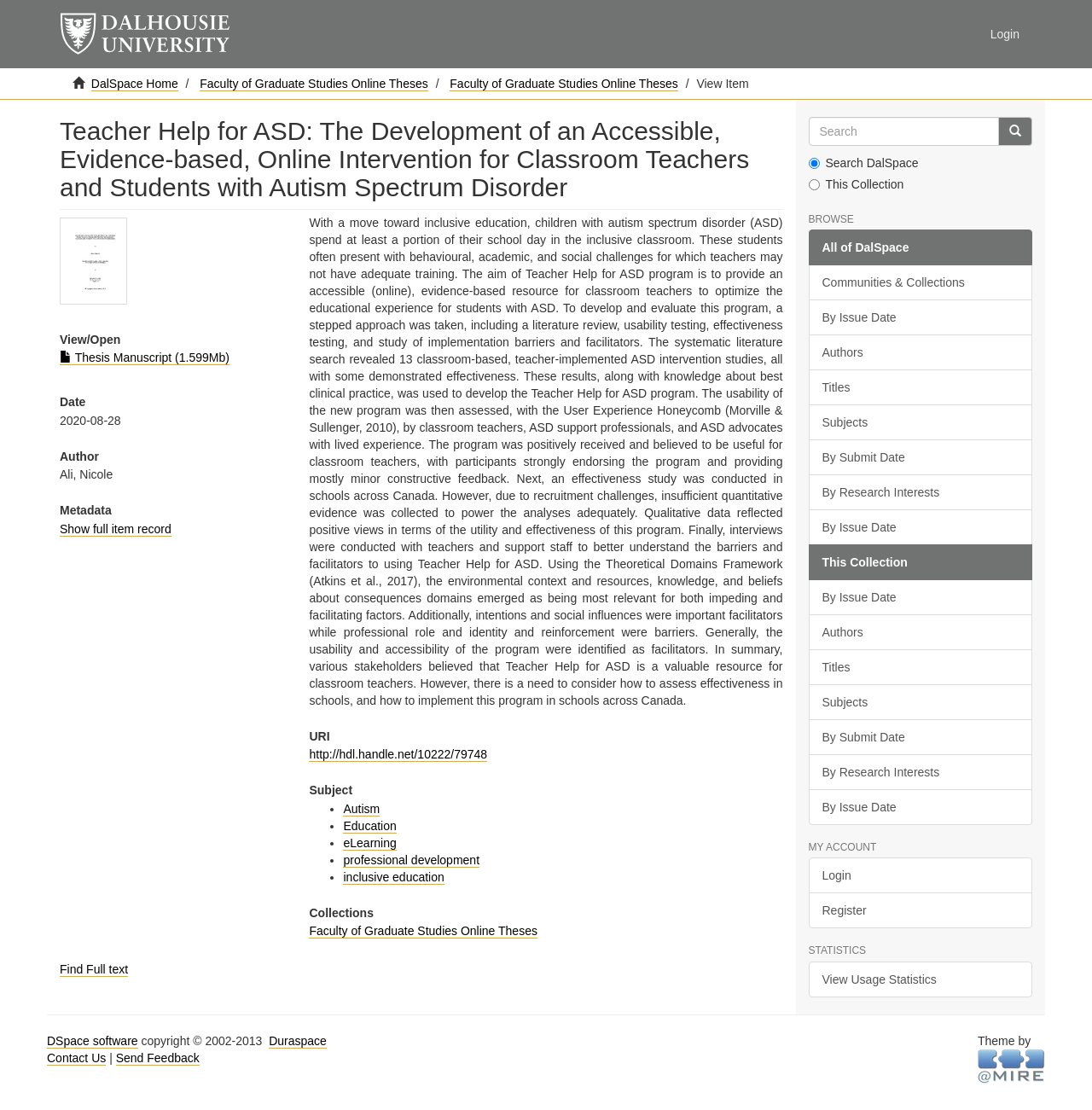What is the title of the thesis?
Refer to the image and provide a concise answer in one word or phrase.

Teacher Help for ASD